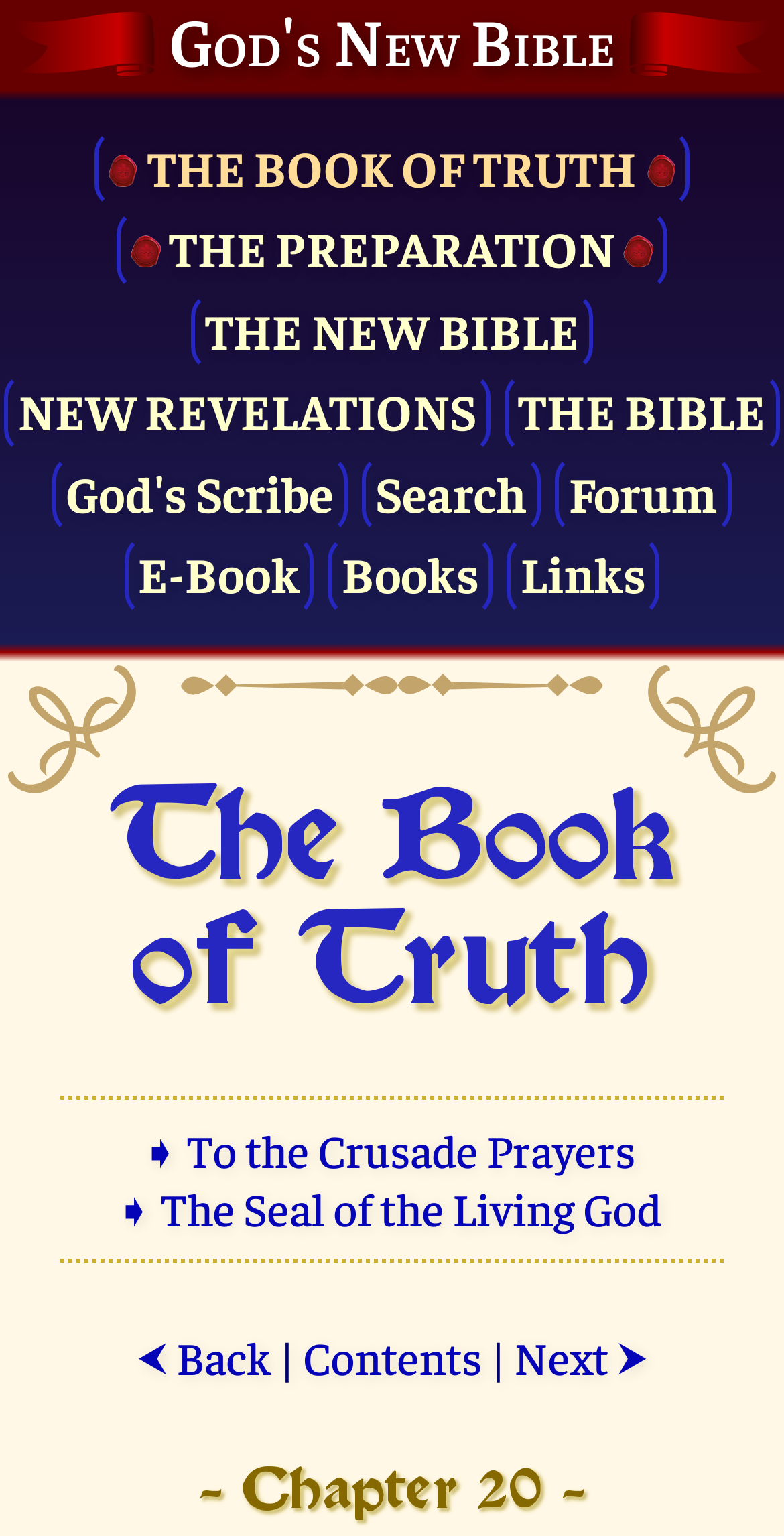Locate and provide the bounding box coordinates for the HTML element that matches this description: "The New Bible".

[0.243, 0.189, 0.757, 0.242]